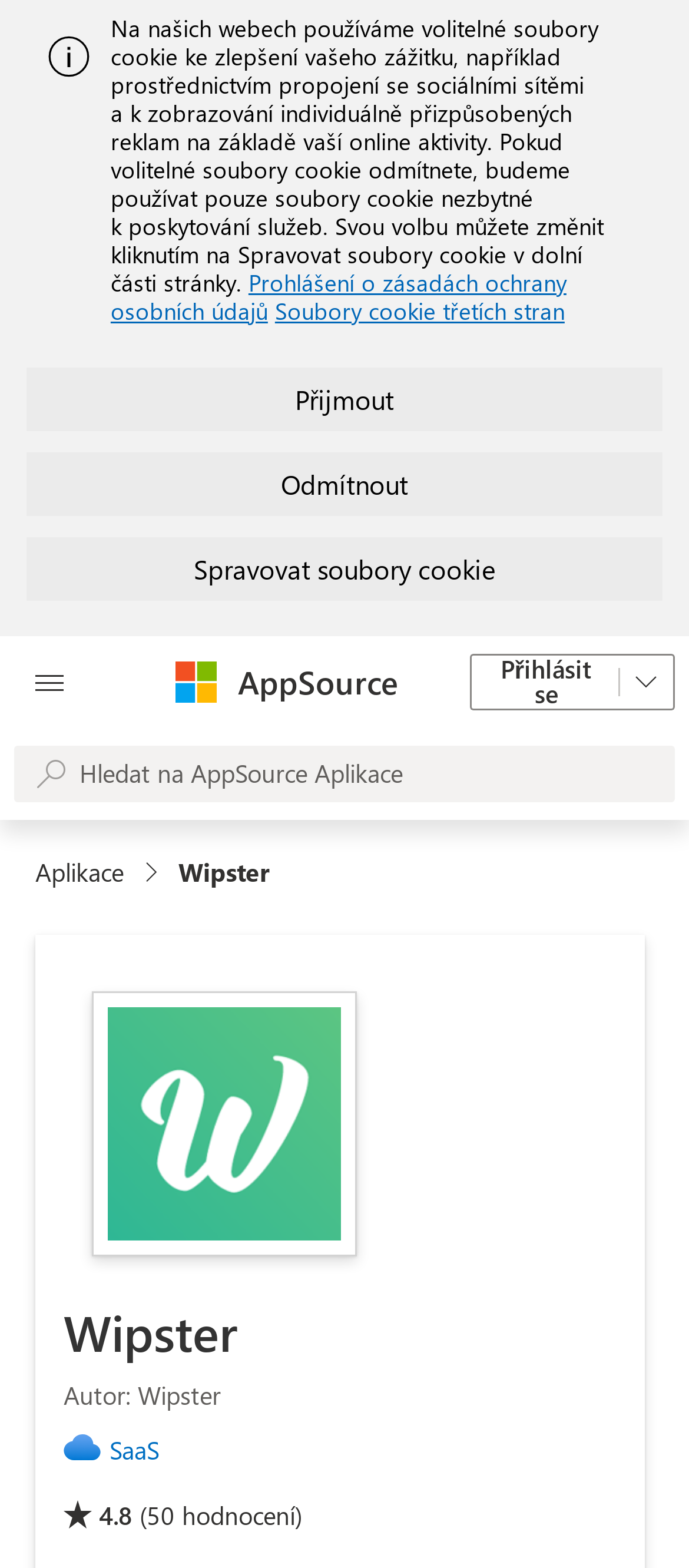Identify the bounding box coordinates of the section to be clicked to complete the task described by the following instruction: "Search on AppSource". The coordinates should be four float numbers between 0 and 1, formatted as [left, top, right, bottom].

[0.021, 0.476, 0.979, 0.512]